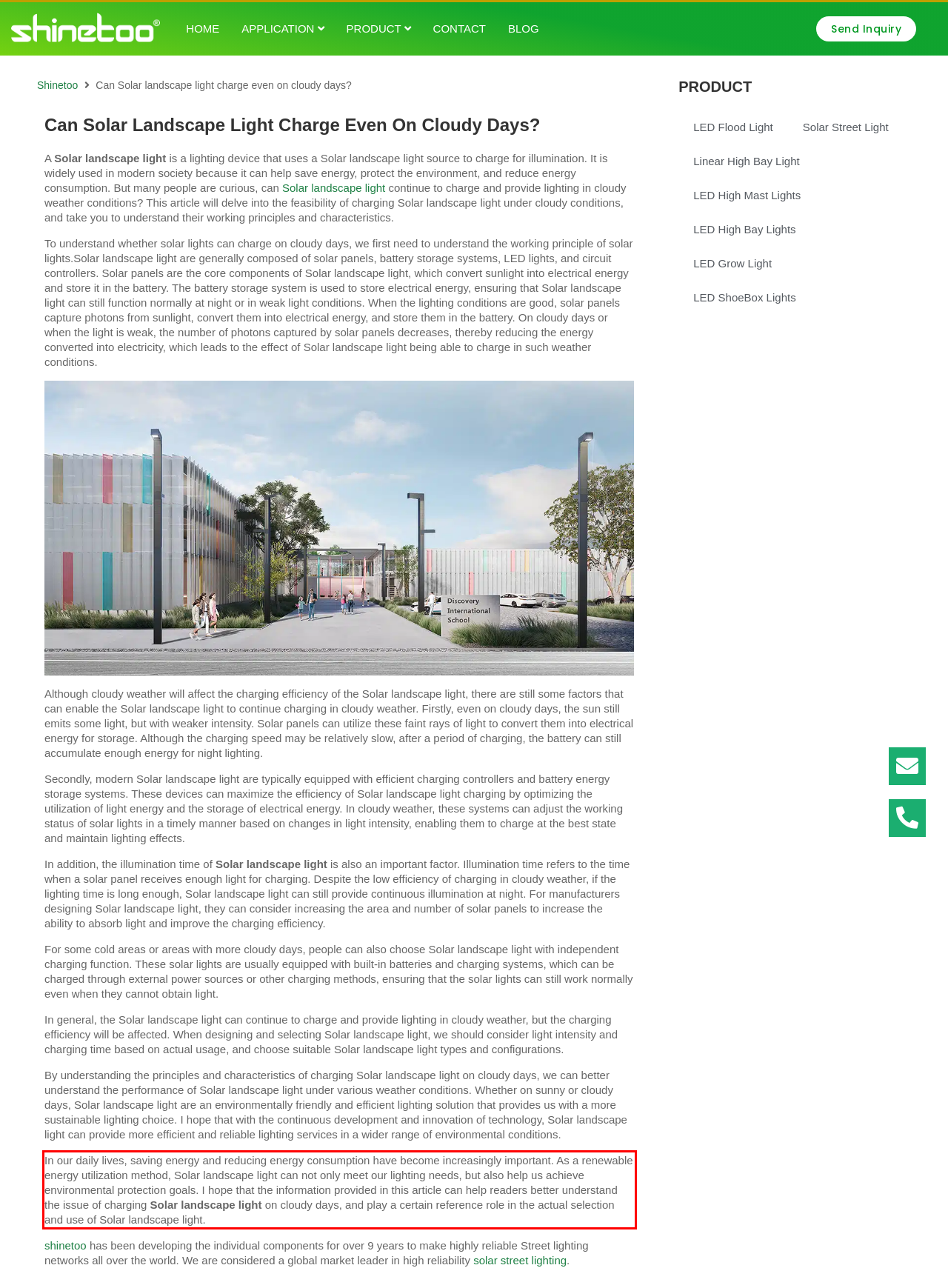Given a screenshot of a webpage containing a red bounding box, perform OCR on the text within this red bounding box and provide the text content.

In our daily lives, saving energy and reducing energy consumption have become increasingly important. As a renewable energy utilization method, Solar landscape light can not only meet our lighting needs, but also help us achieve environmental protection goals. I hope that the information provided in this article can help readers better understand the issue of charging Solar landscape light on cloudy days, and play a certain reference role in the actual selection and use of Solar landscape light.